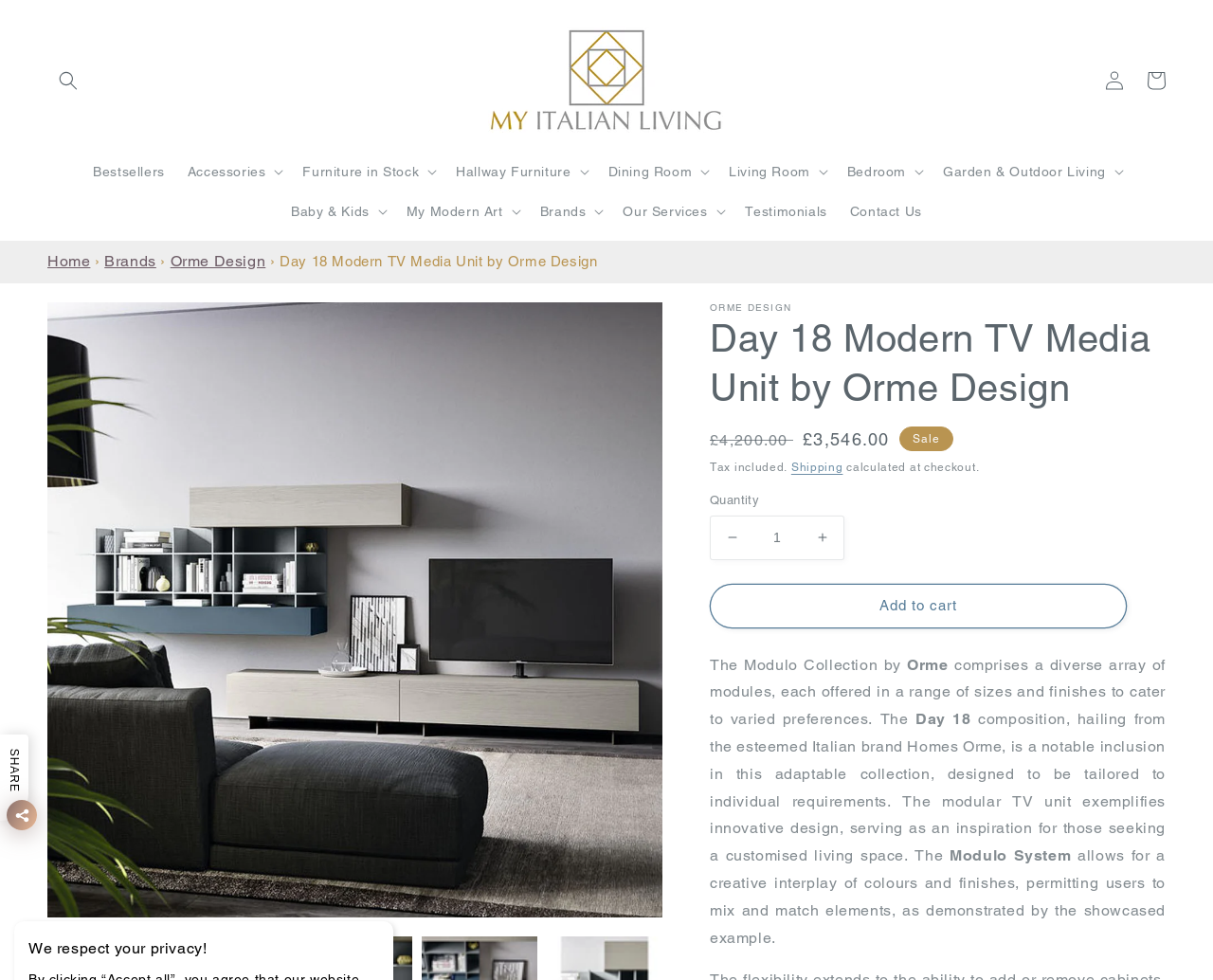Give a one-word or short phrase answer to the question: 
What is the regular price of the Day 18 Modern TV Media Unit?

£4,200.00